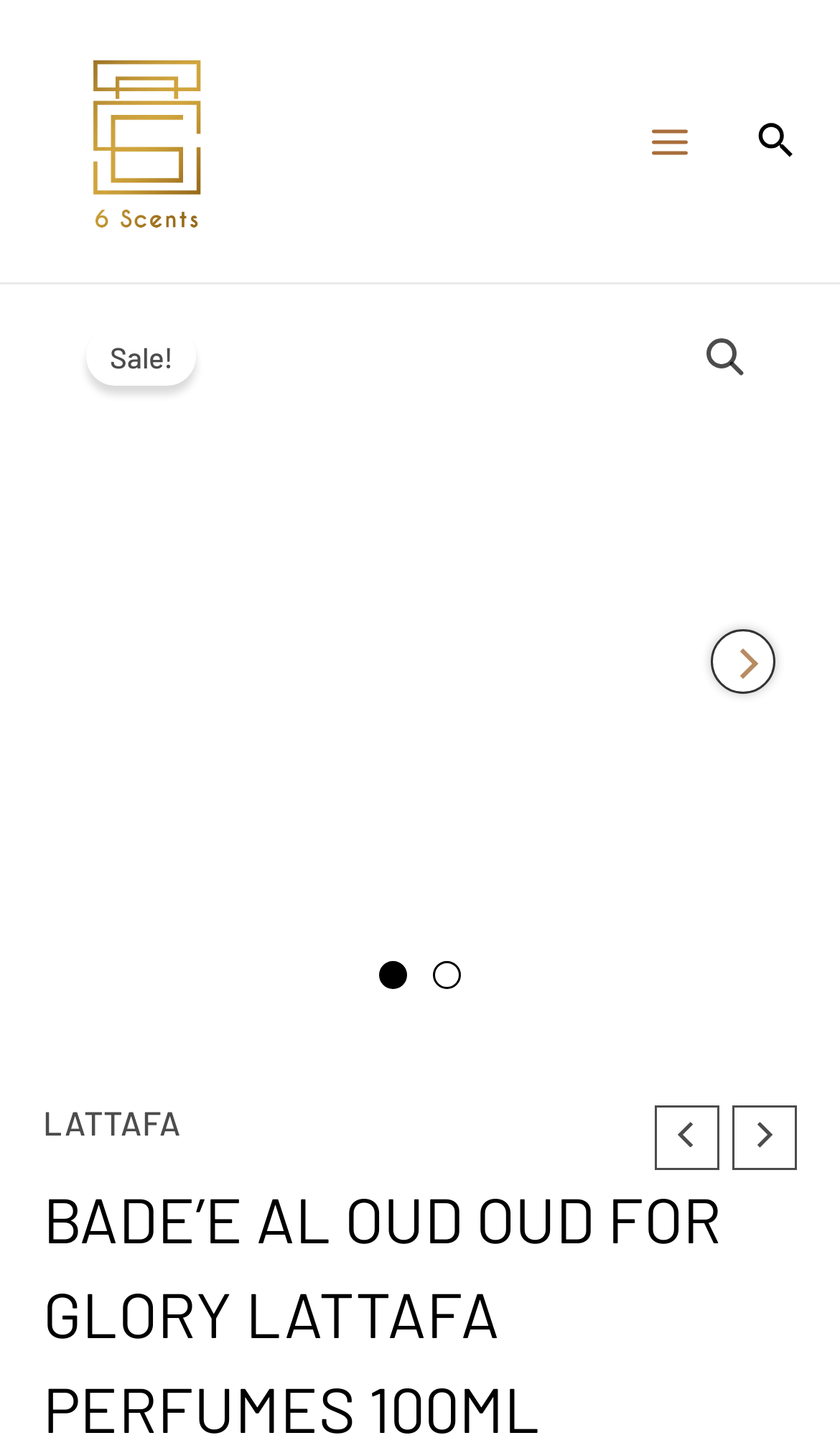Provide the bounding box coordinates of the section that needs to be clicked to accomplish the following instruction: "Search for something."

[0.902, 0.083, 0.949, 0.116]